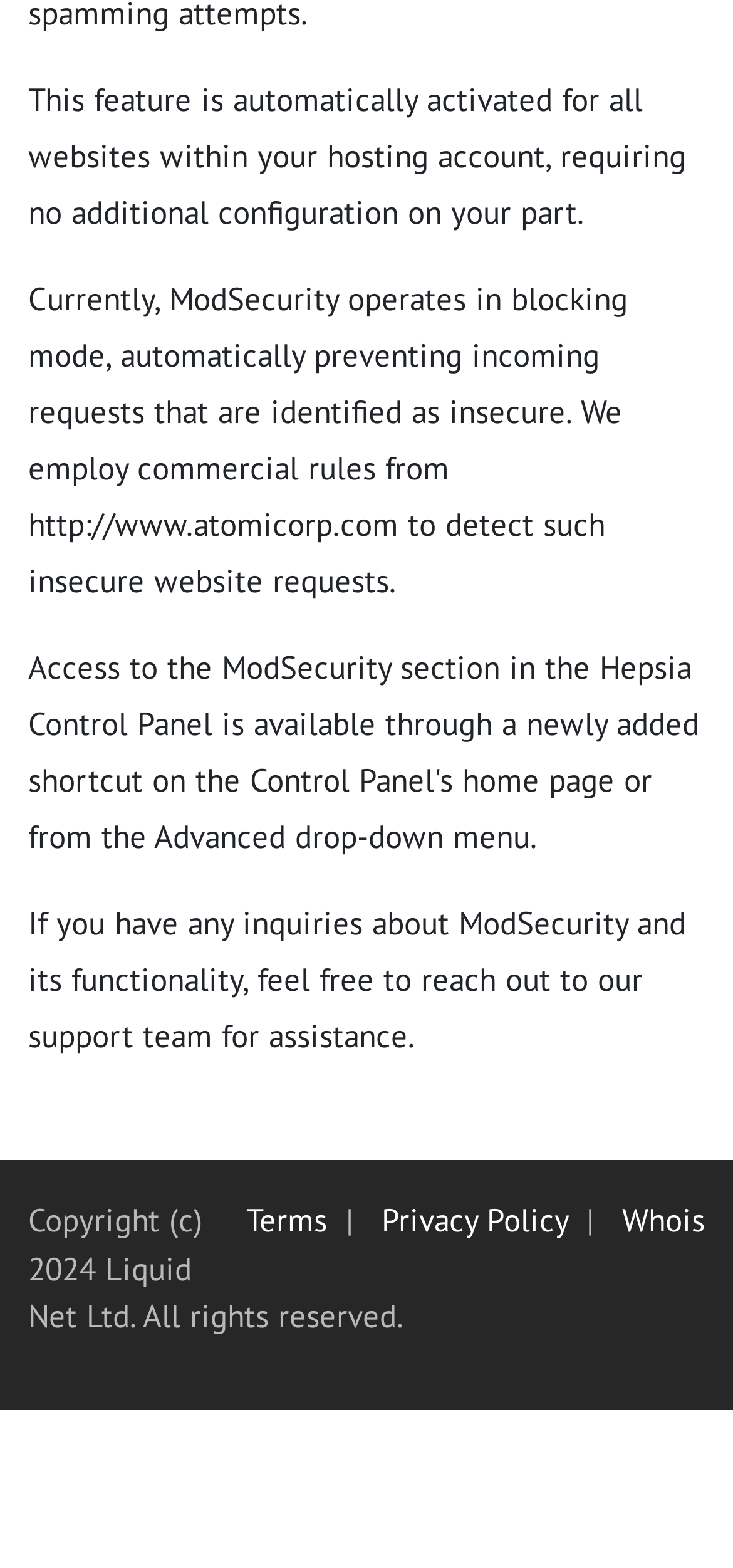Refer to the image and provide a thorough answer to this question:
What are the three links available at the bottom of the webpage?

The webpage has a footer section that contains three links: 'Terms', 'Privacy Policy', and 'Whois', which are separated by vertical bars.